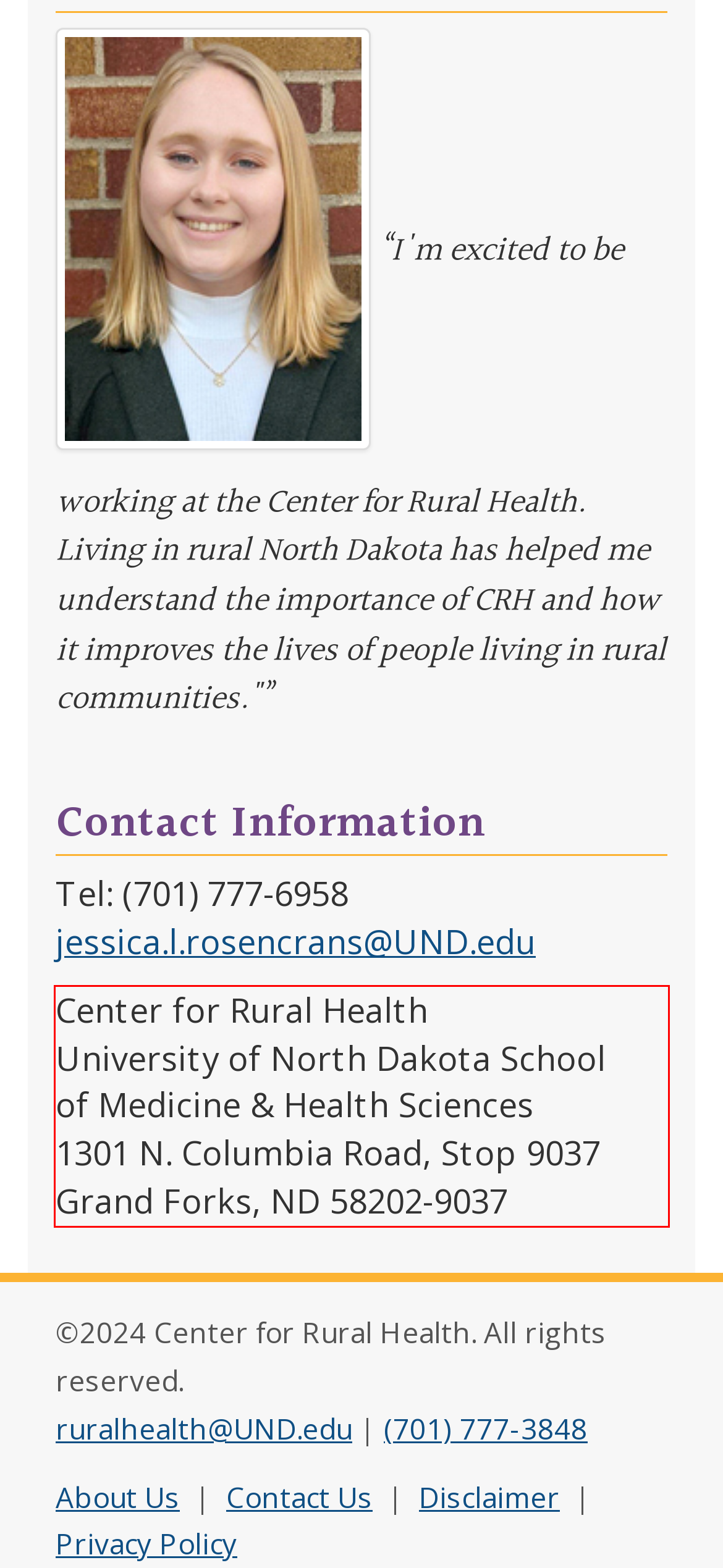Given a screenshot of a webpage, locate the red bounding box and extract the text it encloses.

Center for Rural Health University of North Dakota School of Medicine & Health Sciences 1301 N. Columbia Road, Stop 9037 Grand Forks, ND 58202-9037